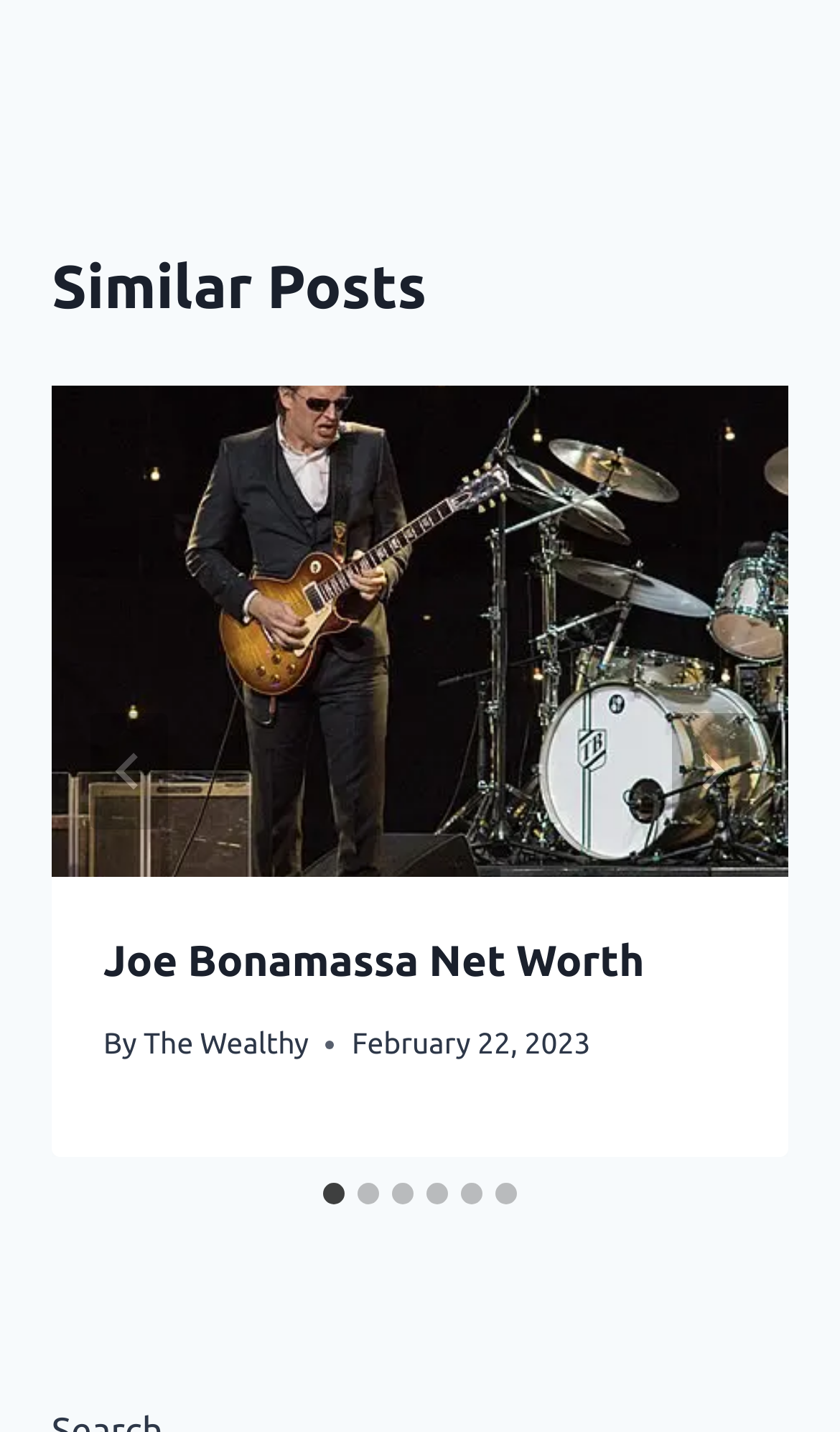Identify the bounding box coordinates for the region to click in order to carry out this instruction: "Select slide 2". Provide the coordinates using four float numbers between 0 and 1, formatted as [left, top, right, bottom].

[0.426, 0.826, 0.451, 0.841]